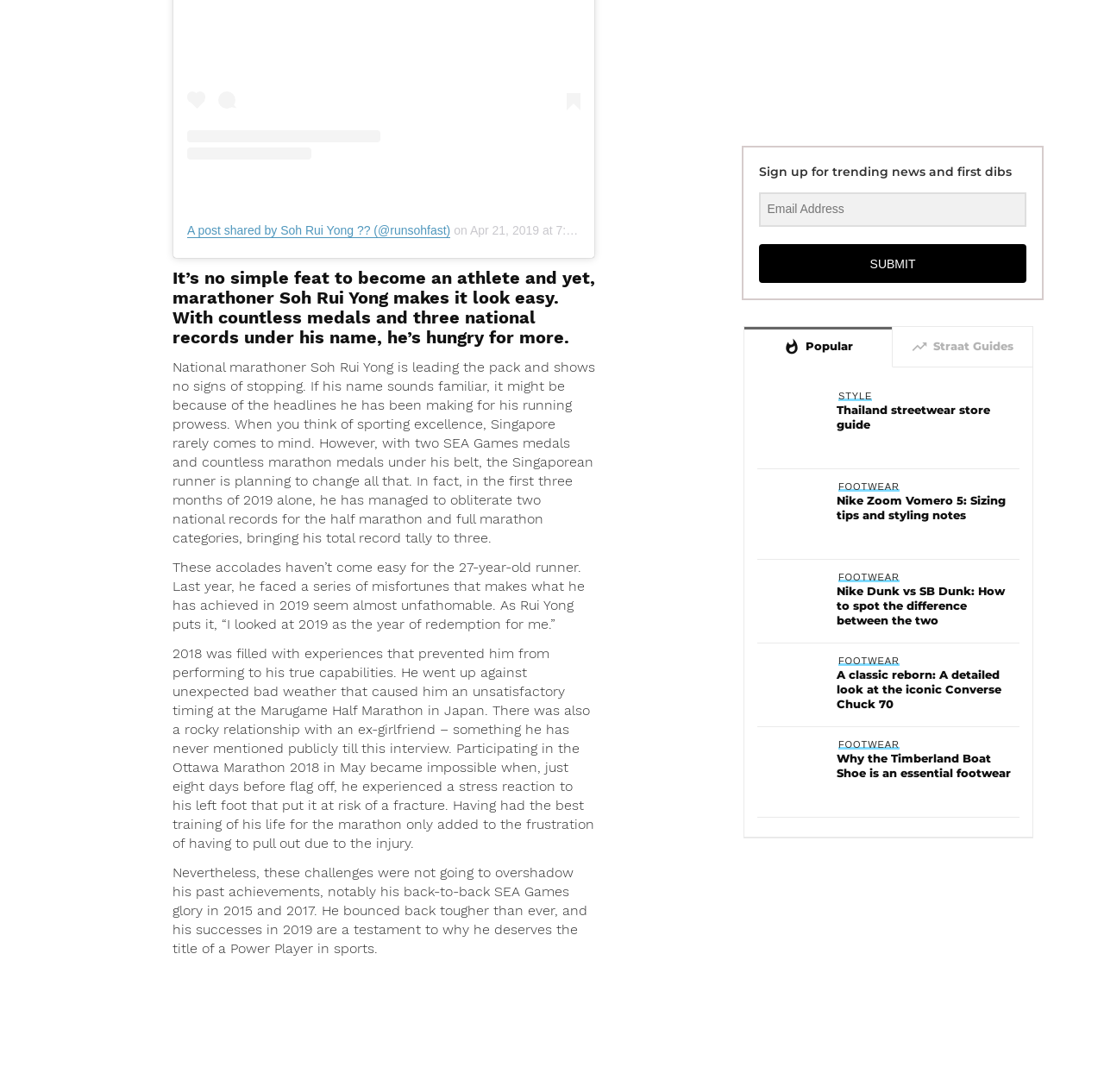Locate the bounding box coordinates of the clickable part needed for the task: "Click the 'START NOW!' button to unblock American Netflix".

None